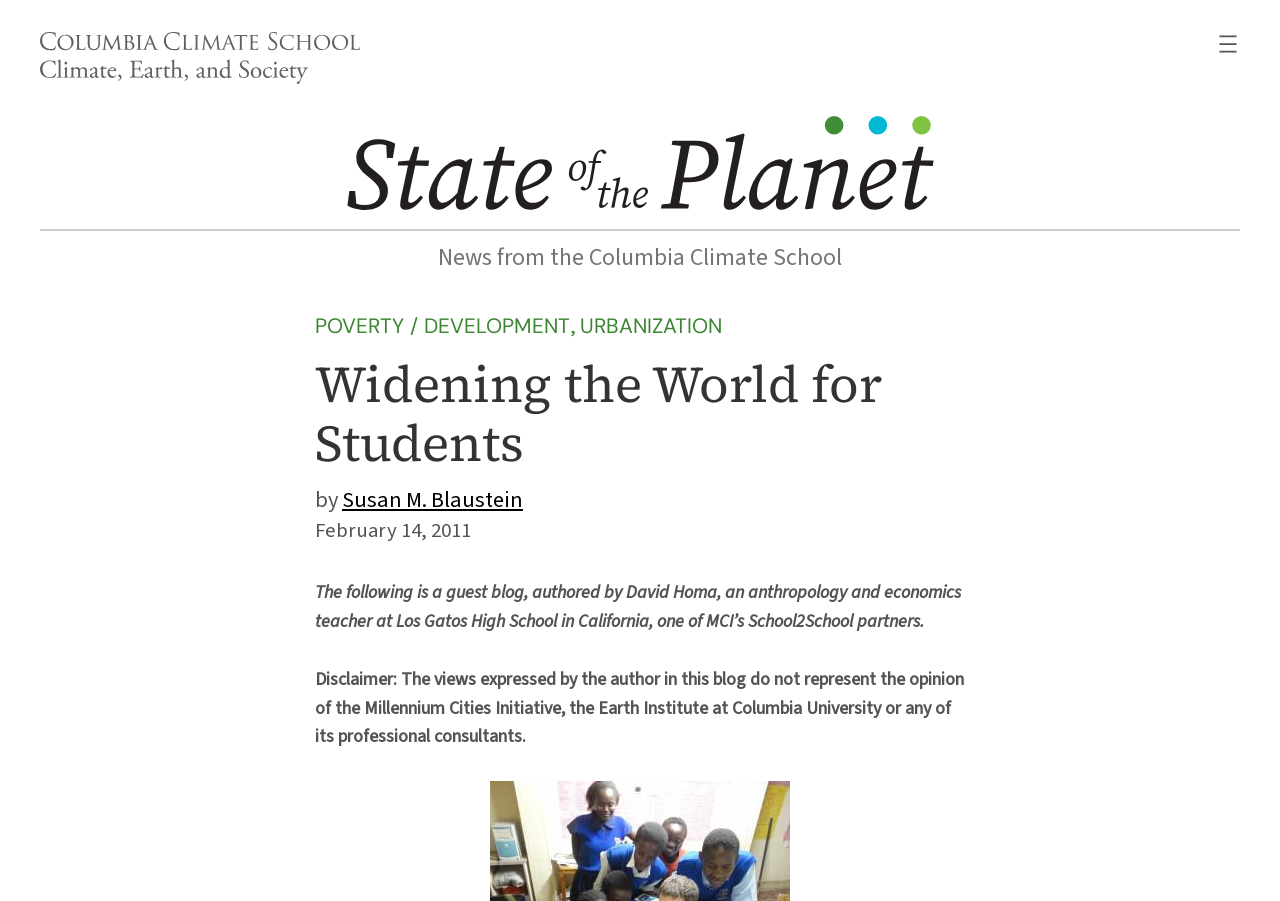Determine and generate the text content of the webpage's headline.

Widening the World for Students